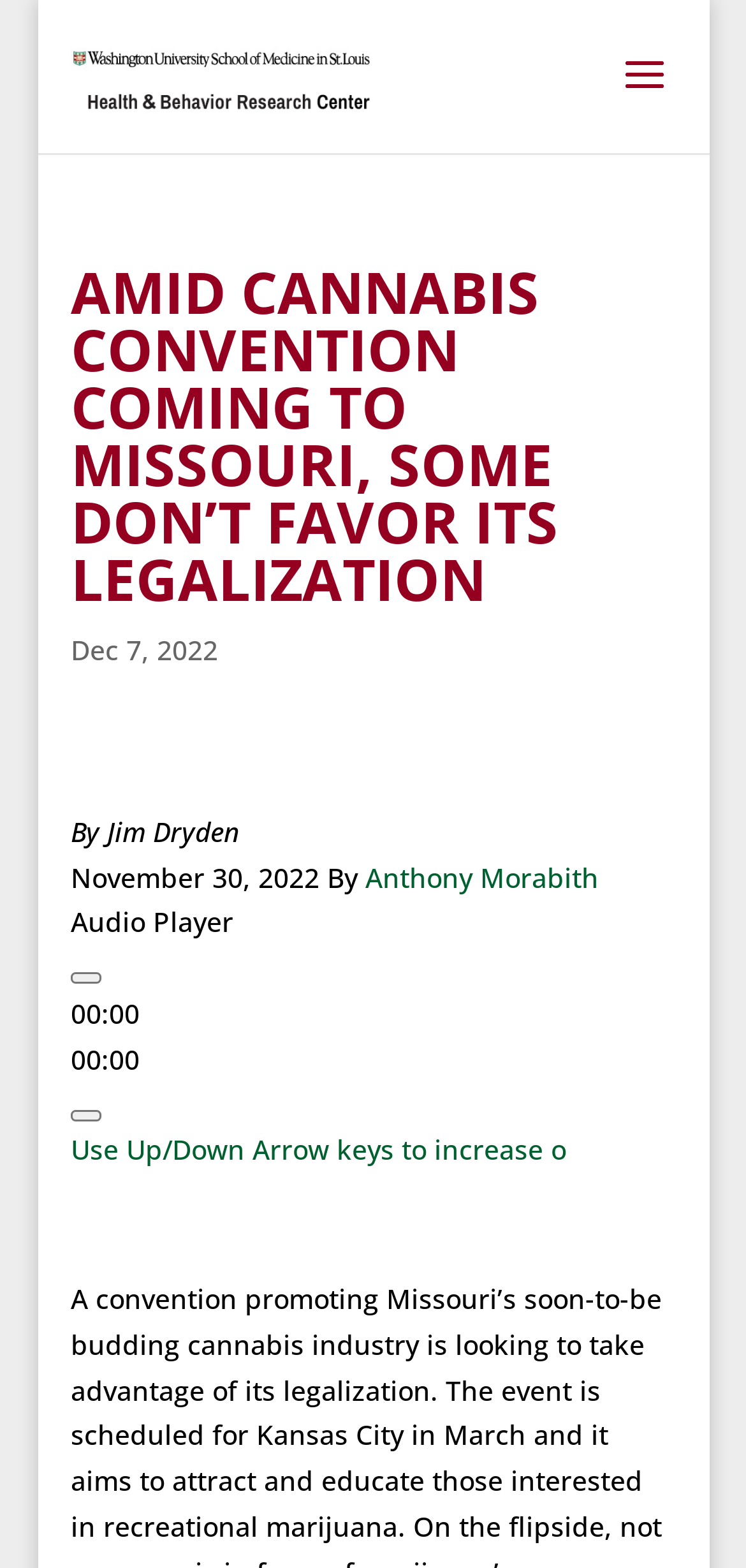Give a one-word or one-phrase response to the question:
Who is the author of the article?

Jim Dryden